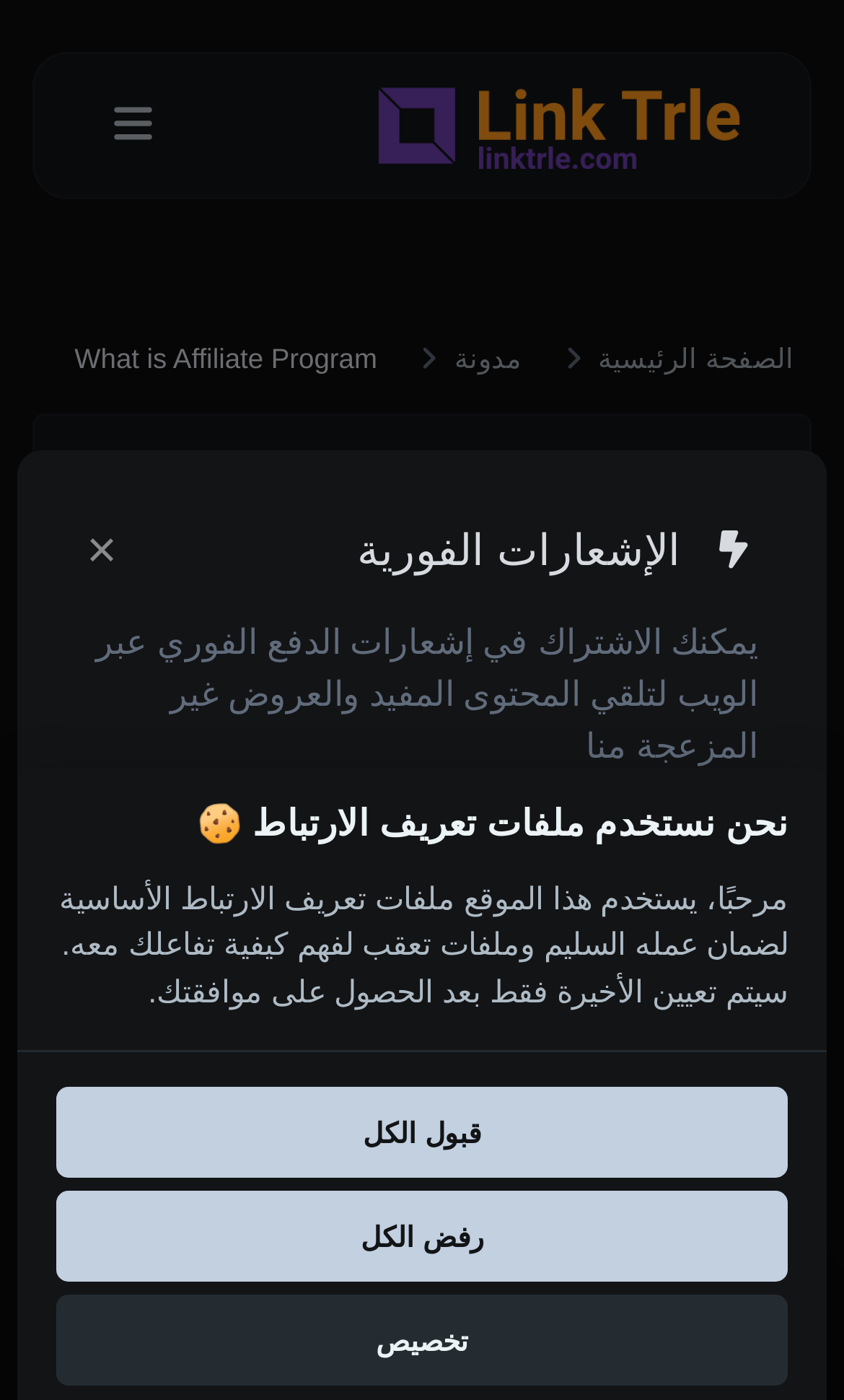Please specify the bounding box coordinates of the element that should be clicked to execute the given instruction: 'Read the Privacy Policy'. Ensure the coordinates are four float numbers between 0 and 1, expressed as [left, top, right, bottom].

None